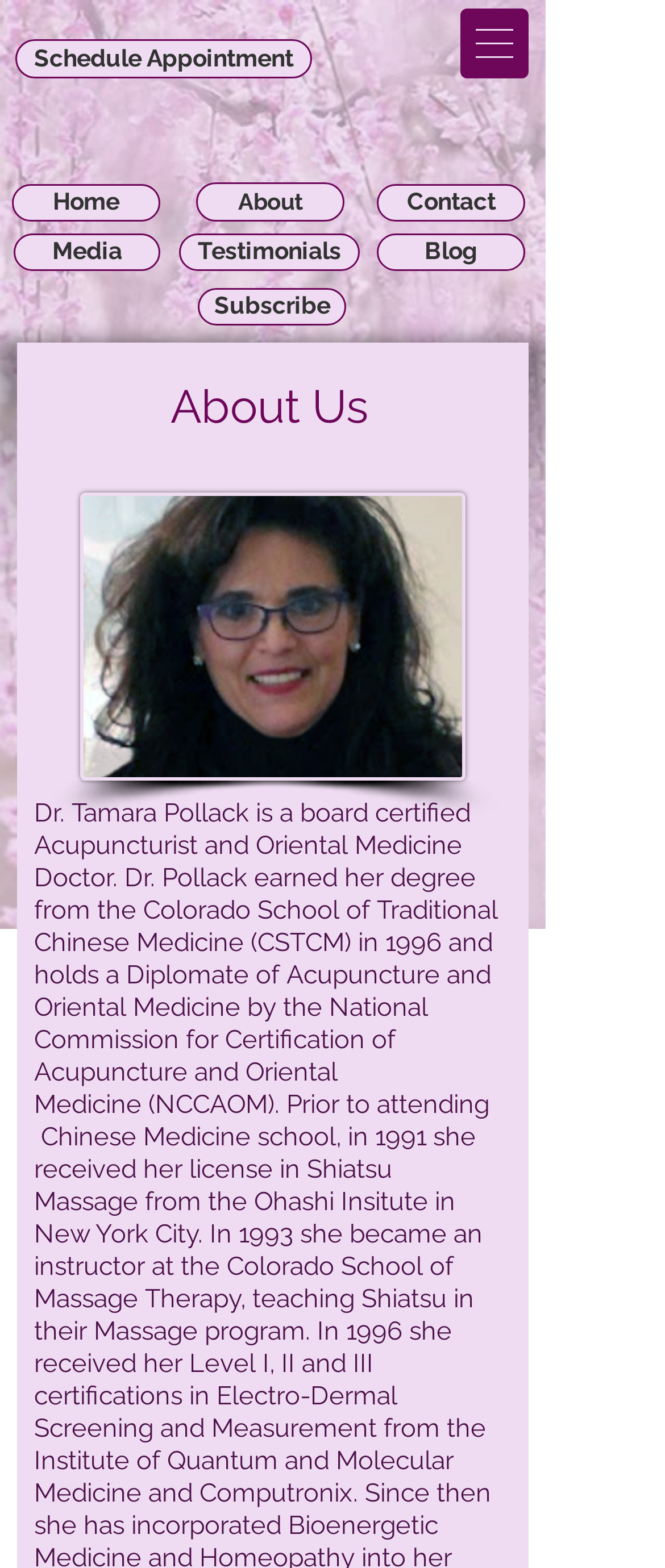What is the text on the top-left link?
Using the information from the image, give a concise answer in one word or a short phrase.

Schedule Appointment